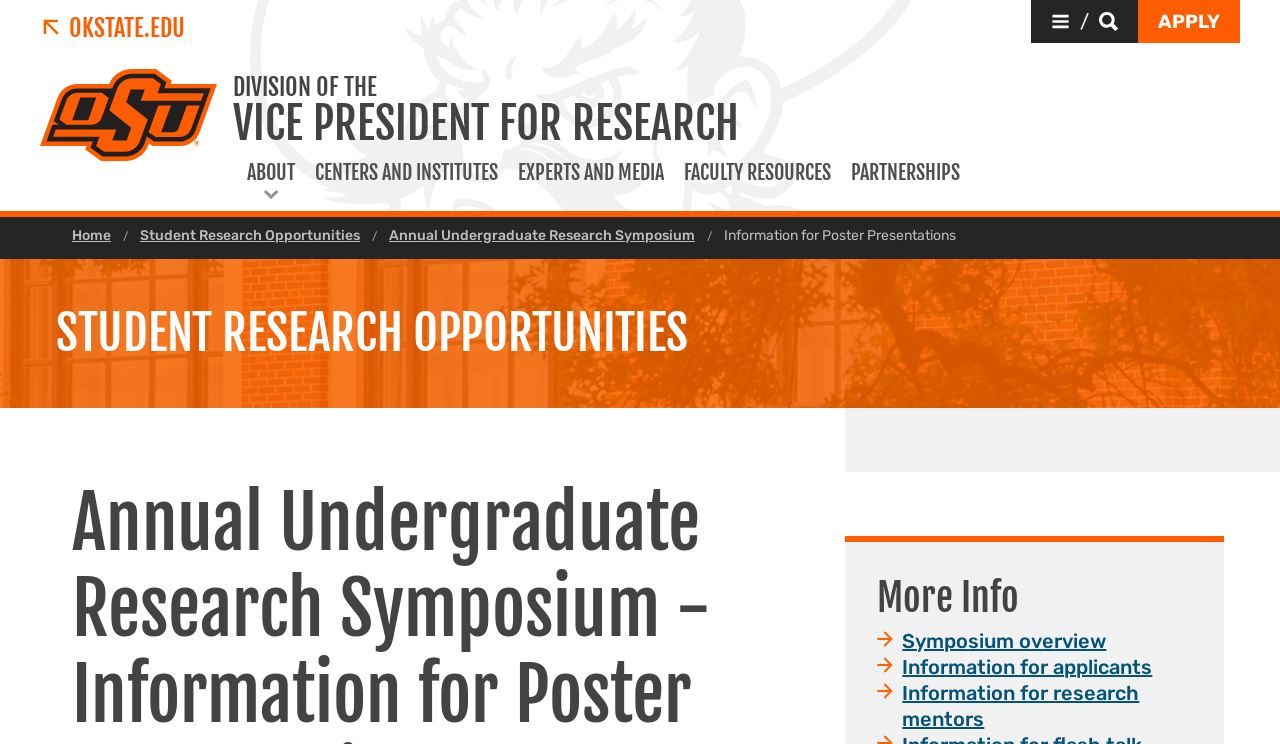Please find the bounding box coordinates for the clickable element needed to perform this instruction: "Search this site".

[0.174, 0.274, 0.697, 0.375]